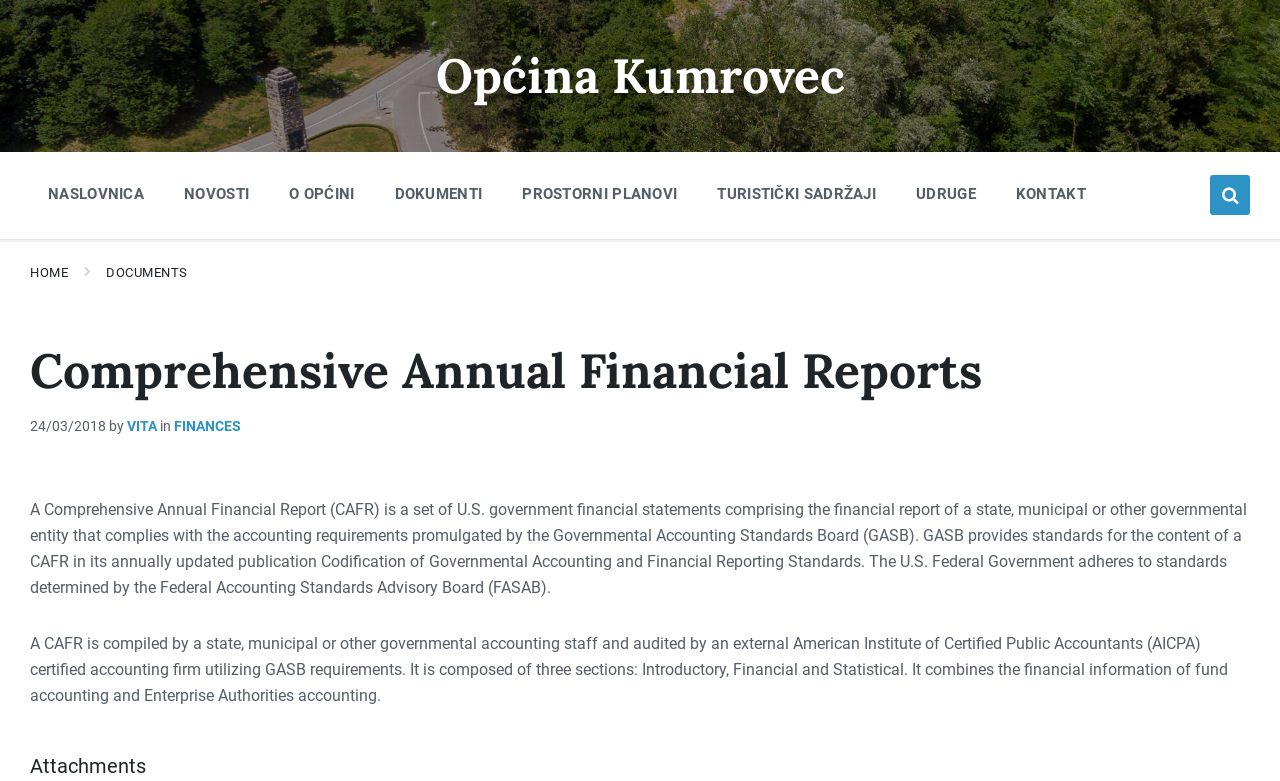Identify the bounding box of the HTML element described here: "title="Expand search"". Provide the coordinates as four float numbers between 0 and 1: [left, top, right, bottom].

[0.945, 0.224, 0.977, 0.275]